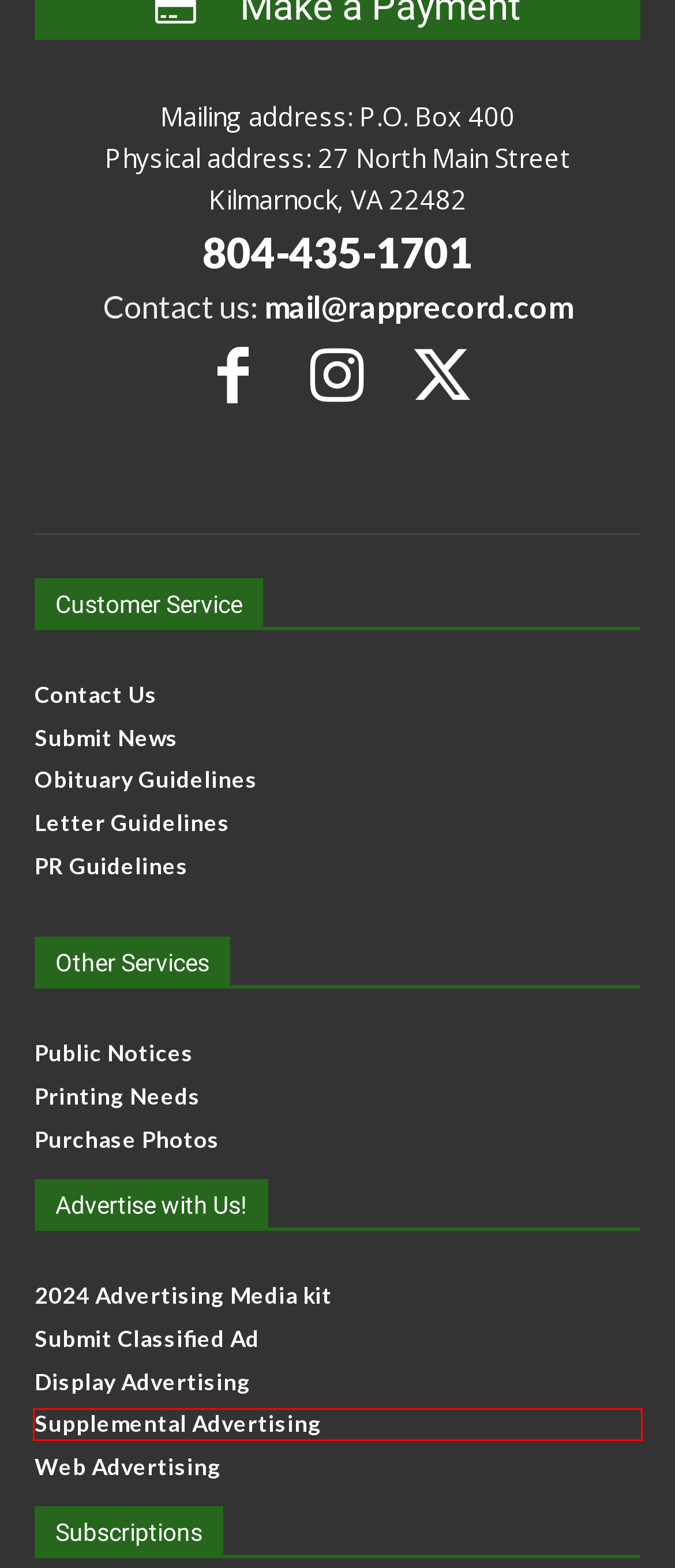A screenshot of a webpage is provided, featuring a red bounding box around a specific UI element. Identify the webpage description that most accurately reflects the new webpage after interacting with the selected element. Here are the candidates:
A. Printing Needs - Rappahannock Record
B. Obituary Guidelines - Rappahannock Record
C. Submit your Classified Ad - Rappahannock Record
D. Press Release guidelines - Rappahannock Record
E. Purchase Photos - Rappahannock Record
F. Supplemental Advertising - Rappahannock Record
G. Display Advertising - Rappahannock Record
H. Letter Guidelines - Rappahannock Record

F